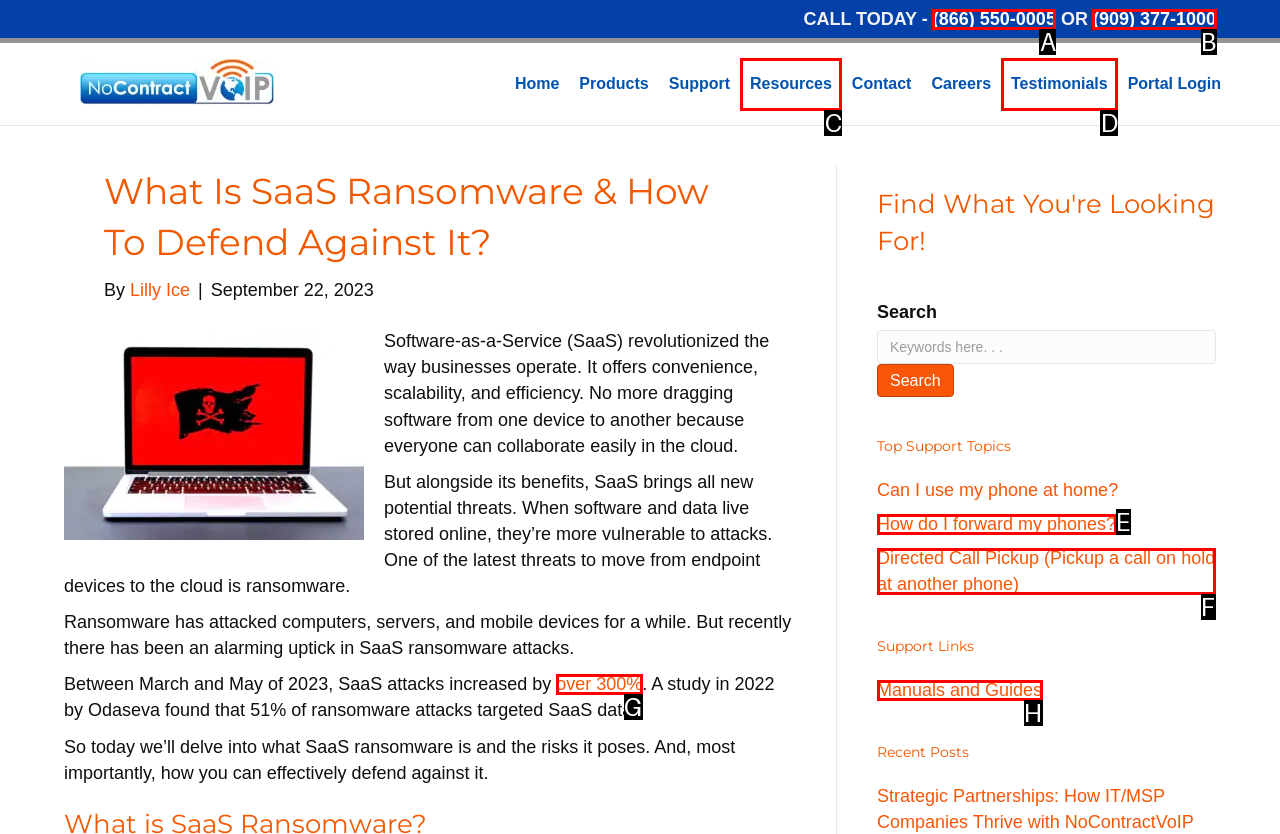Given the description: Manuals and Guides, select the HTML element that best matches it. Reply with the letter of your chosen option.

H